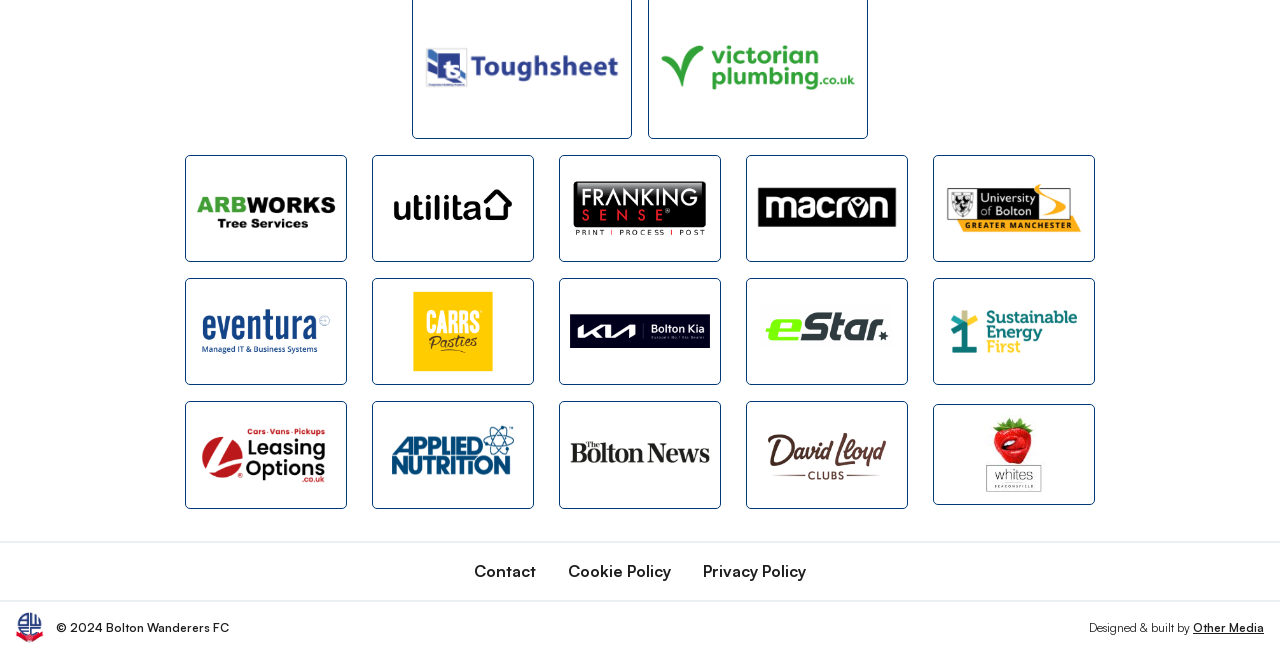What is the name of the company that designed the website?
Use the information from the image to give a detailed answer to the question.

I looked at the bottom of the page and saw a link that says 'Designed & built by Other Media'. This suggests that Other Media is the company that designed and built the website.